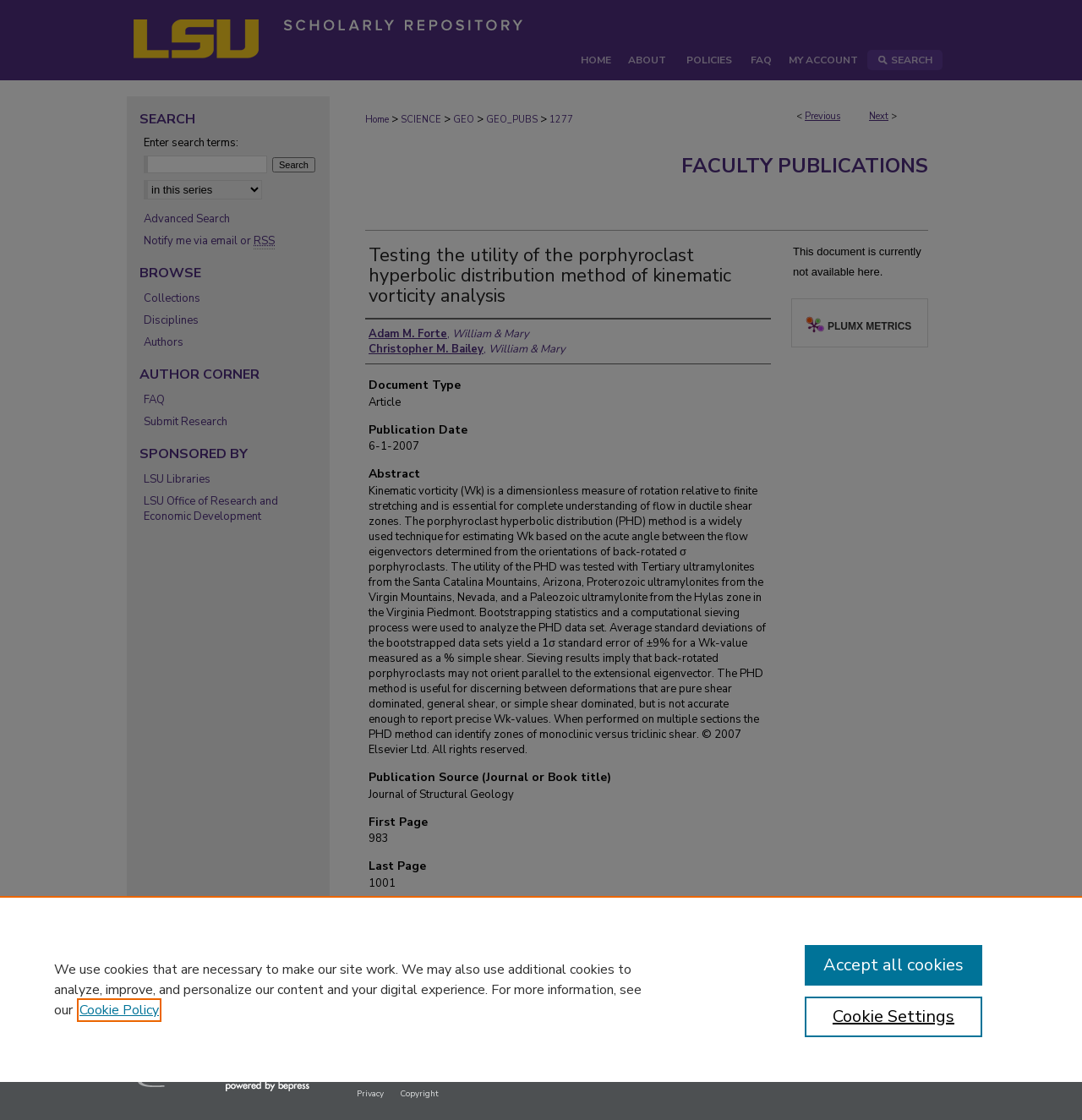What is the publication date of the article?
From the screenshot, provide a brief answer in one word or phrase.

6-1-2007